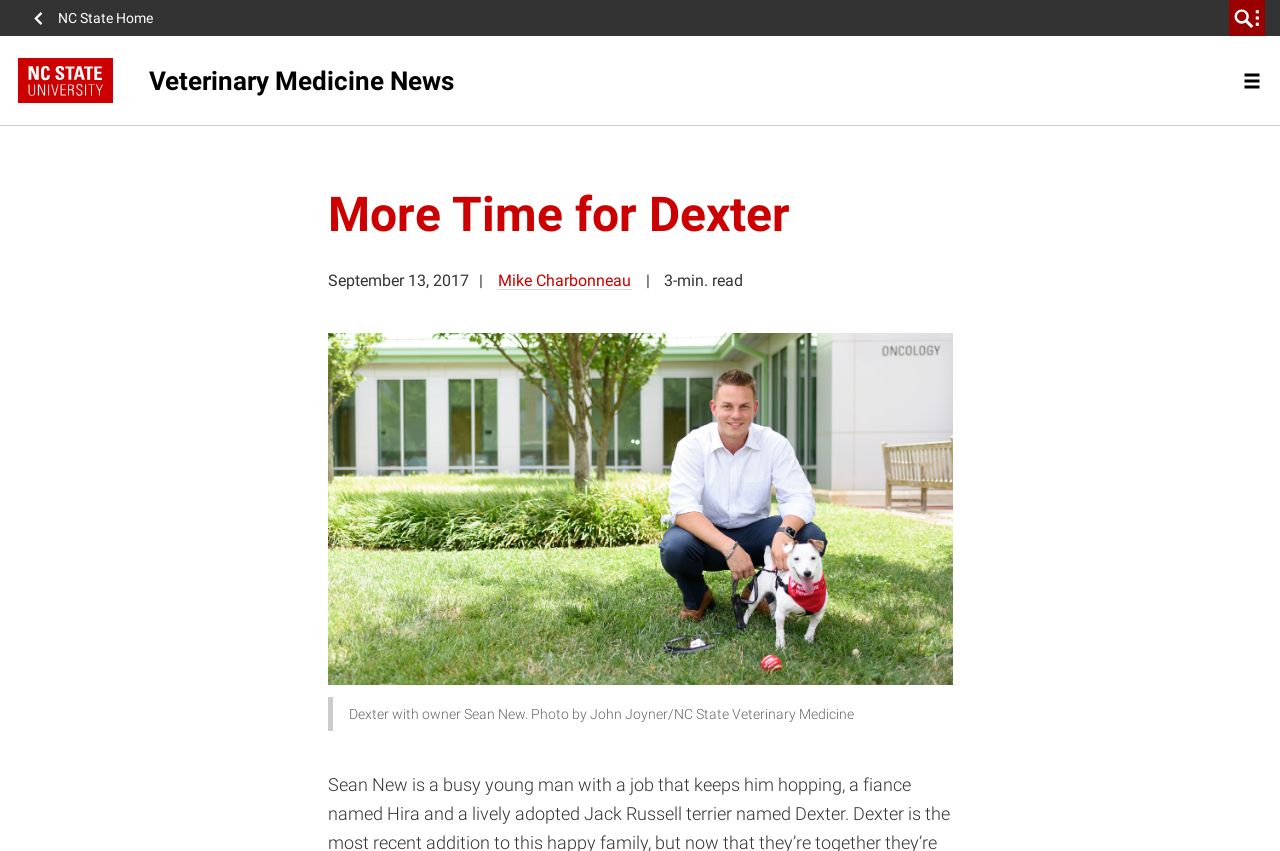Please provide a short answer using a single word or phrase for the question:
Who is the author of the news article?

Mike Charbonneau